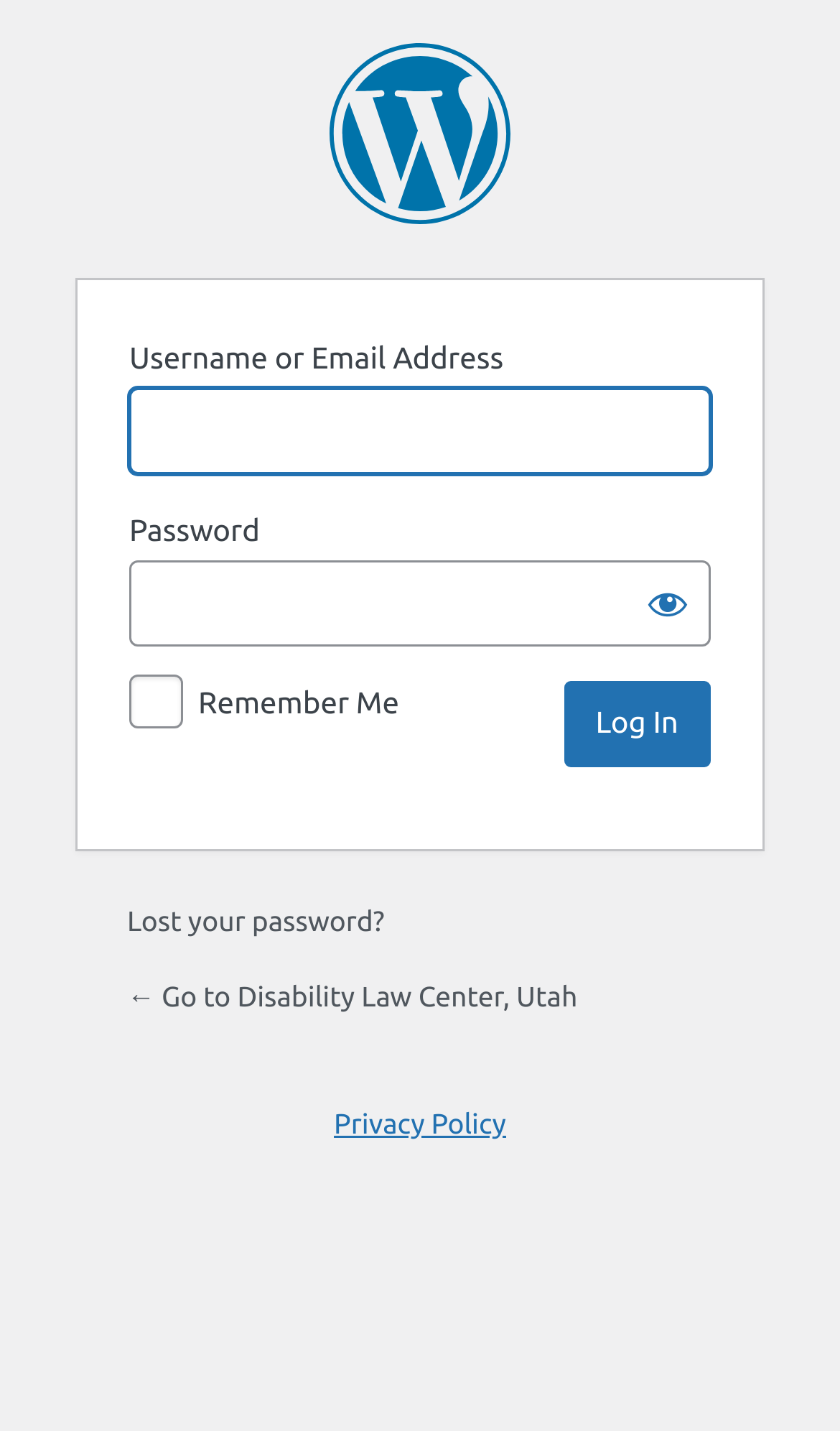What happens if a user clicks the 'Lost your password?' link?
Please elaborate on the answer to the question with detailed information.

The 'Lost your password?' link is located below the login button, and if a user clicks on it, they will be taken to a password recovery process where they can reset their password and regain access to their account.